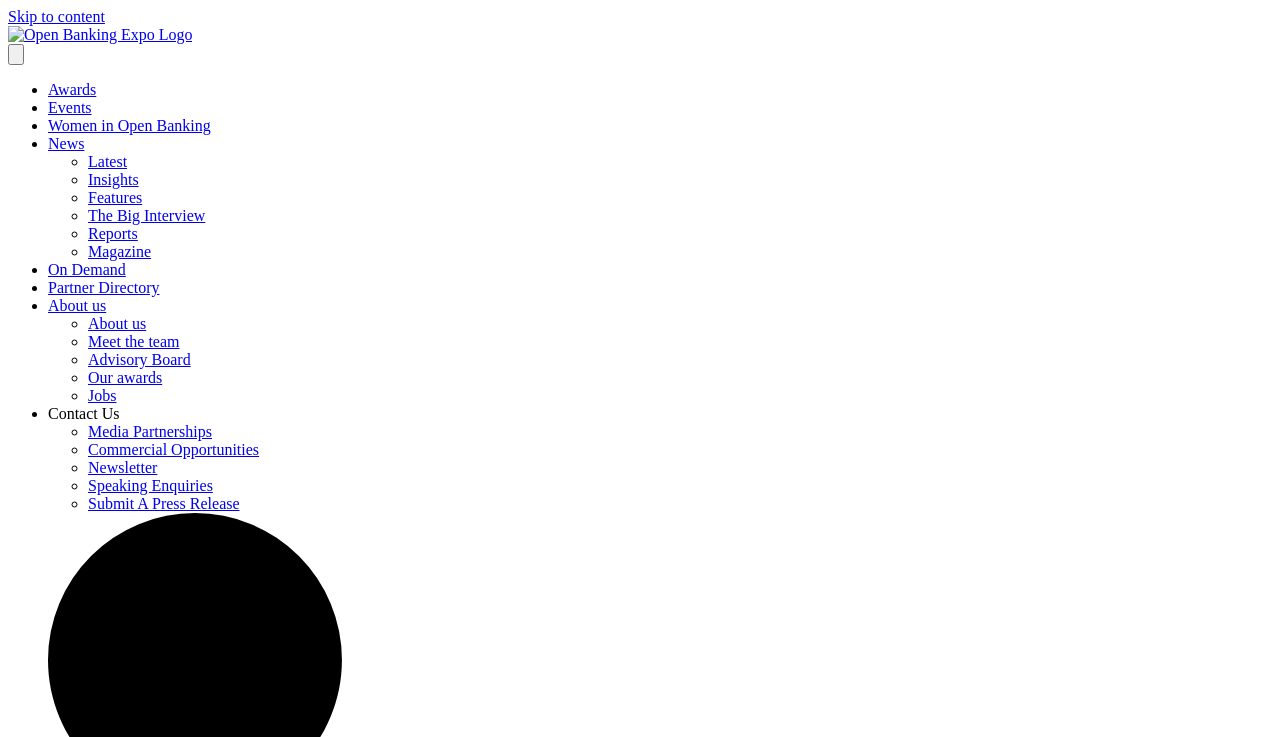What is the first menu item?
Using the image as a reference, give an elaborate response to the question.

The first menu item is 'Awards', which is a link element with a bounding box coordinate of [0.037, 0.11, 0.075, 0.133]. It is located in the top navigation bar of the webpage.